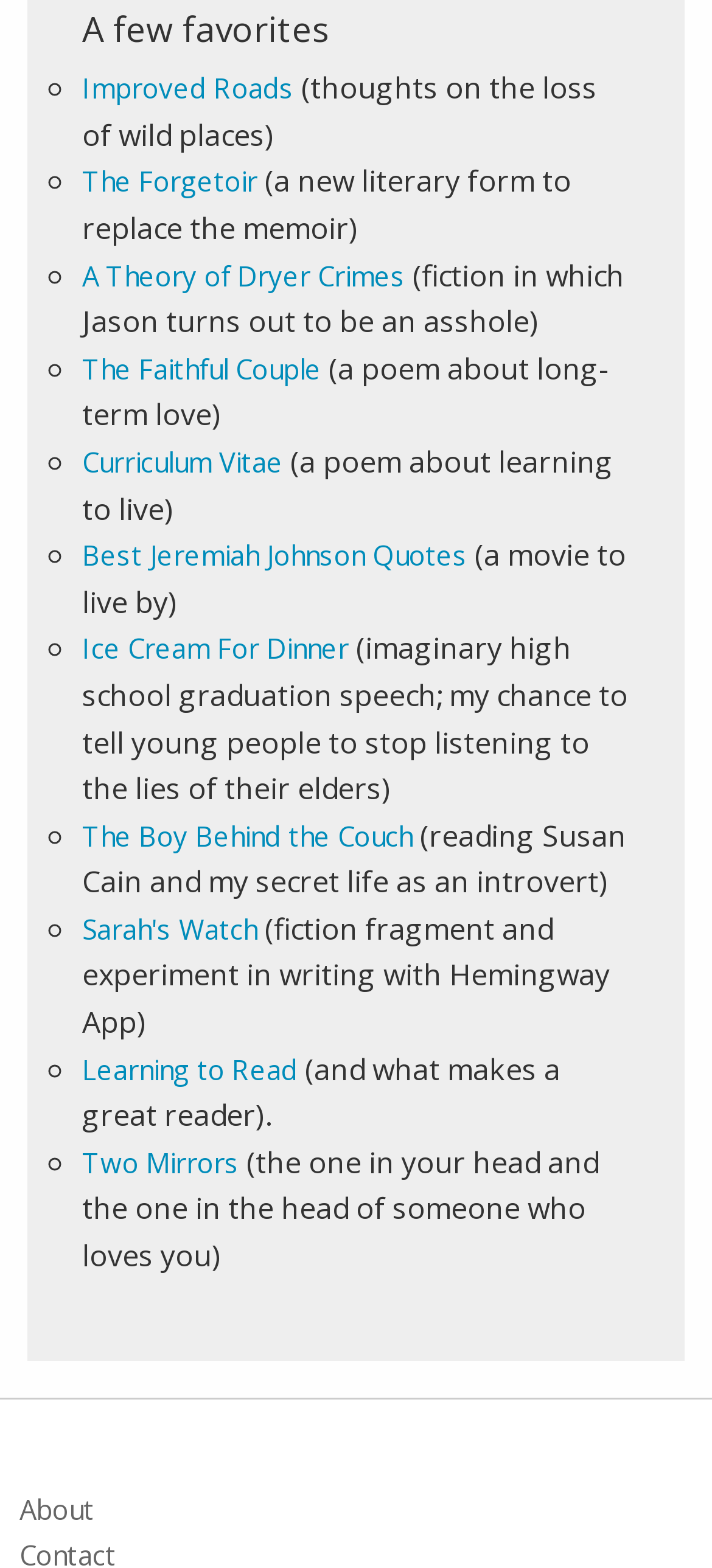Given the element description The Faithful Couple, specify the bounding box coordinates of the corresponding UI element in the format (top-left x, top-left y, bottom-right x, bottom-right y). All values must be between 0 and 1.

[0.115, 0.223, 0.451, 0.246]